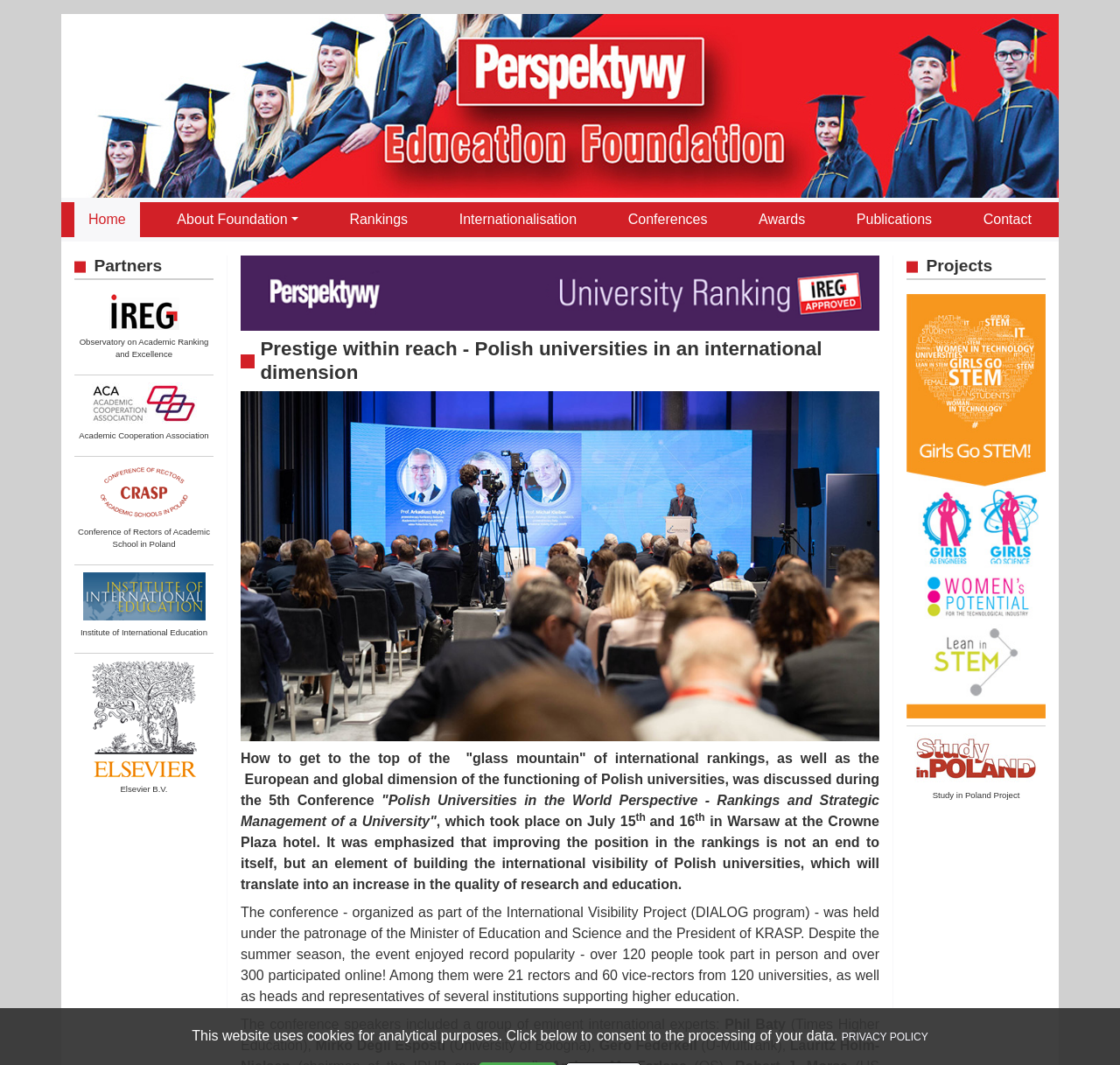Provide the bounding box coordinates of the HTML element described by the text: "PRIVACY POLICY". The coordinates should be in the format [left, top, right, bottom] with values between 0 and 1.

[0.751, 0.968, 0.829, 0.979]